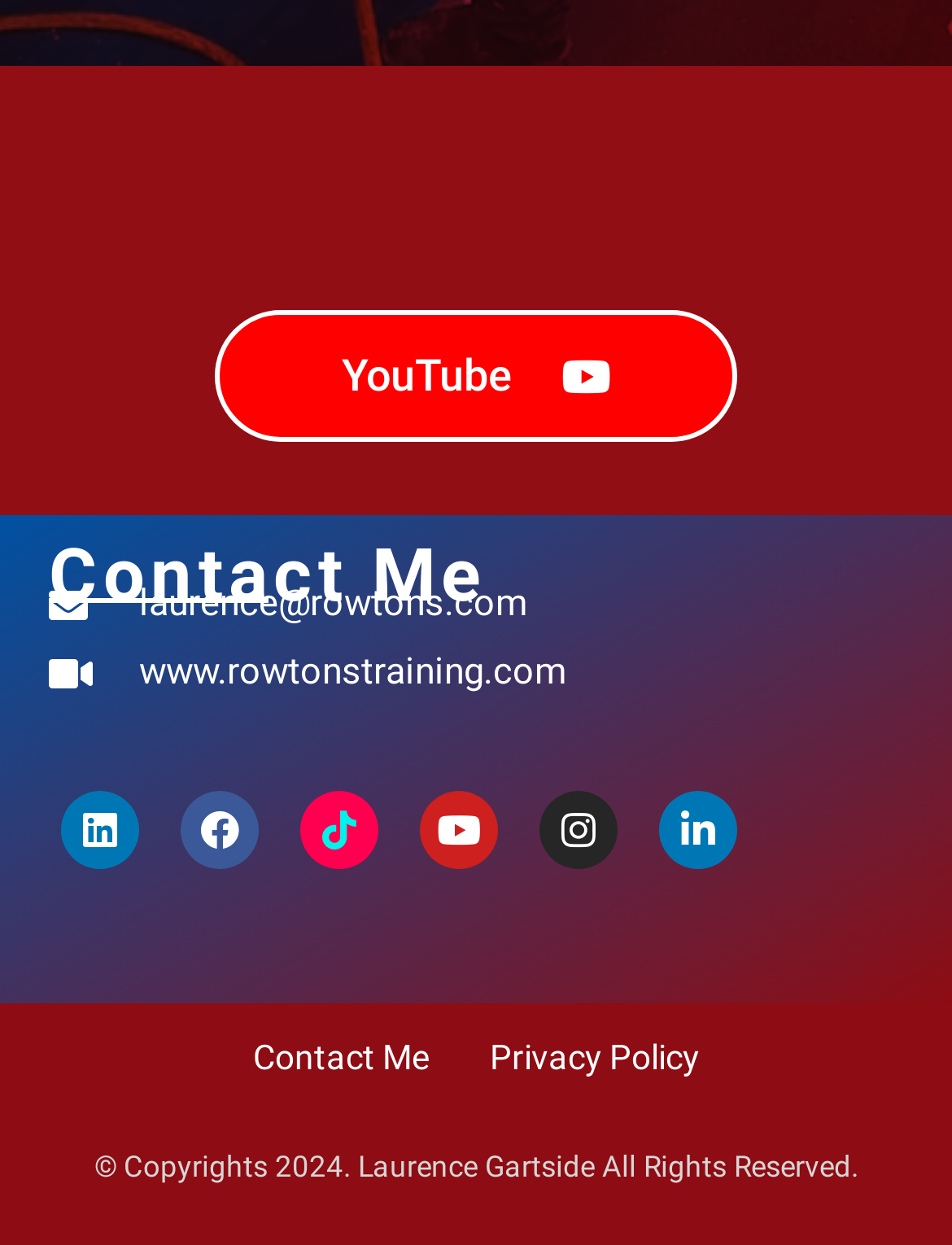Identify the bounding box coordinates of the region that should be clicked to execute the following instruction: "visit YouTube".

[0.226, 0.25, 0.774, 0.356]